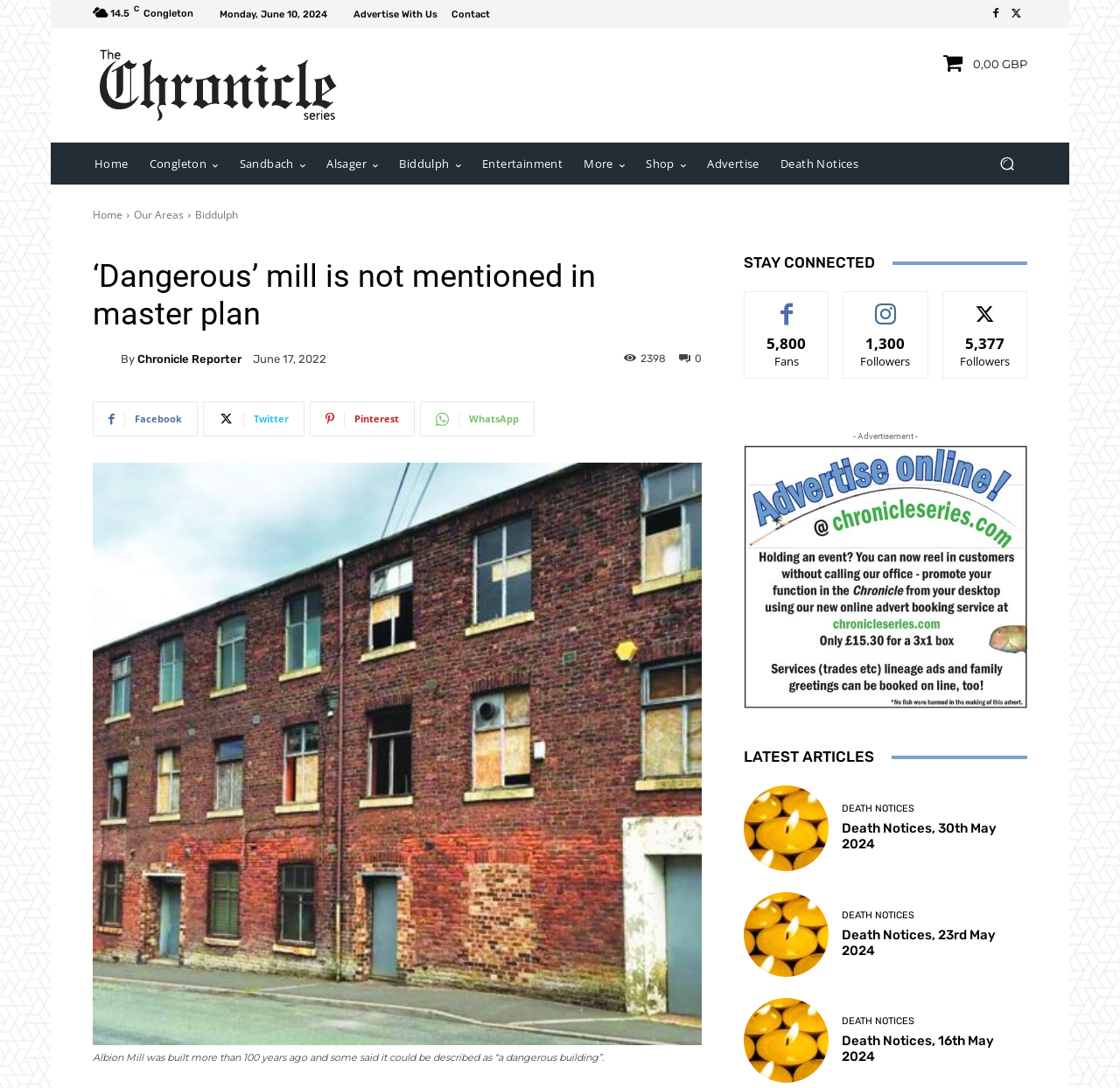Generate the text of the webpage's primary heading.

‘Dangerous’ mill is not mentioned in master plan